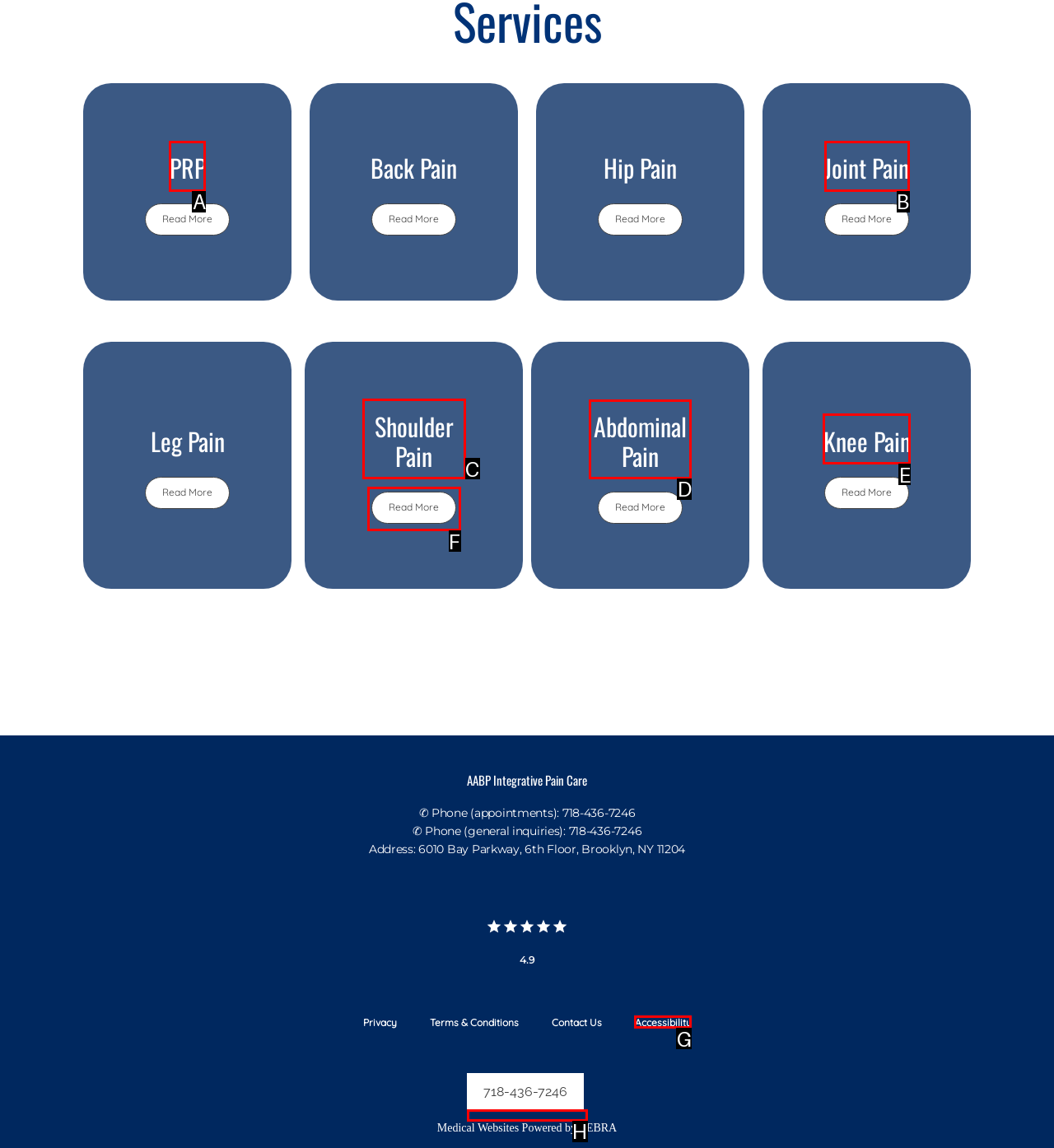Select the appropriate HTML element that needs to be clicked to execute the following task: View Abdominal Pain. Respond with the letter of the option.

D